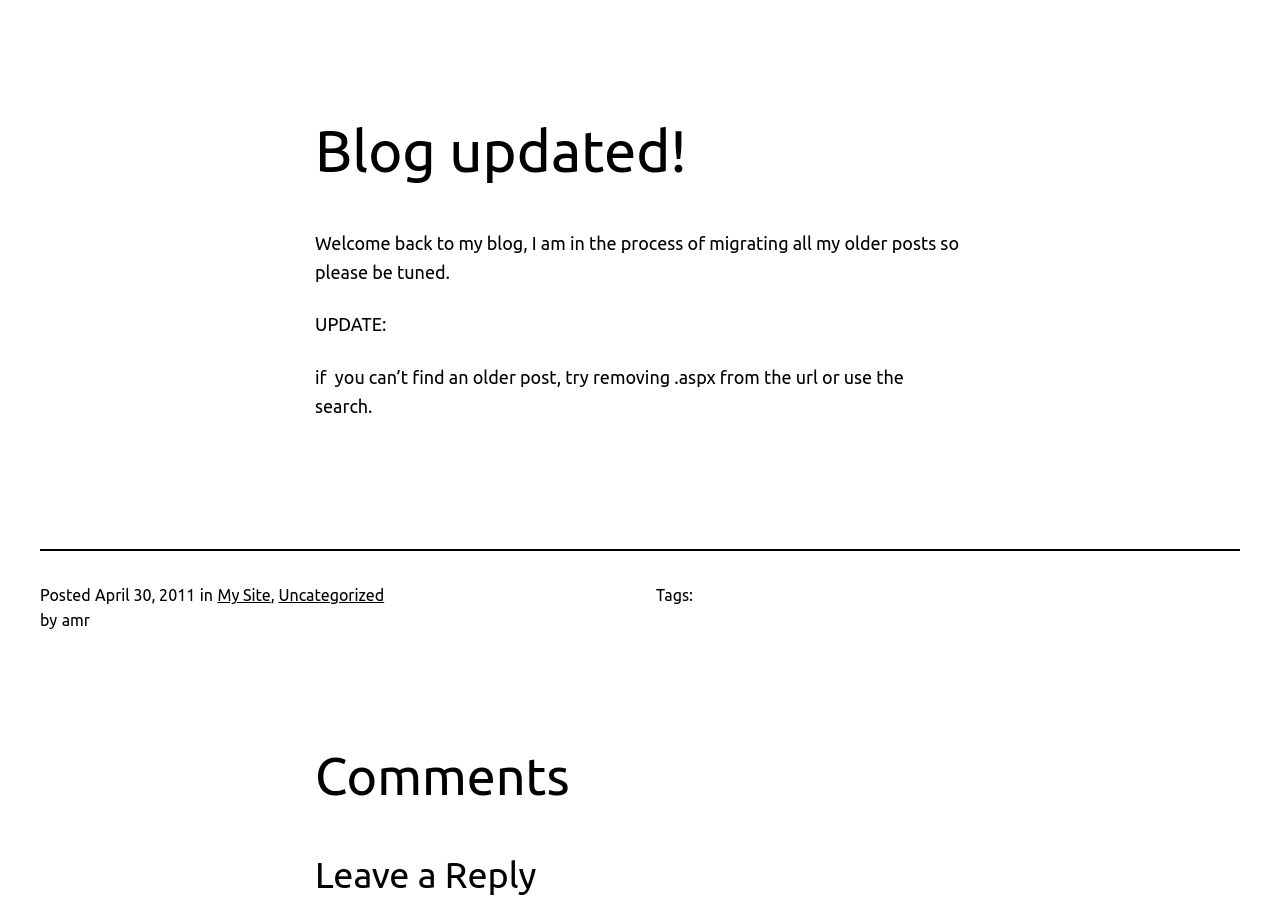What is the category of the blog post?
Look at the image and respond with a one-word or short-phrase answer.

Uncategorized